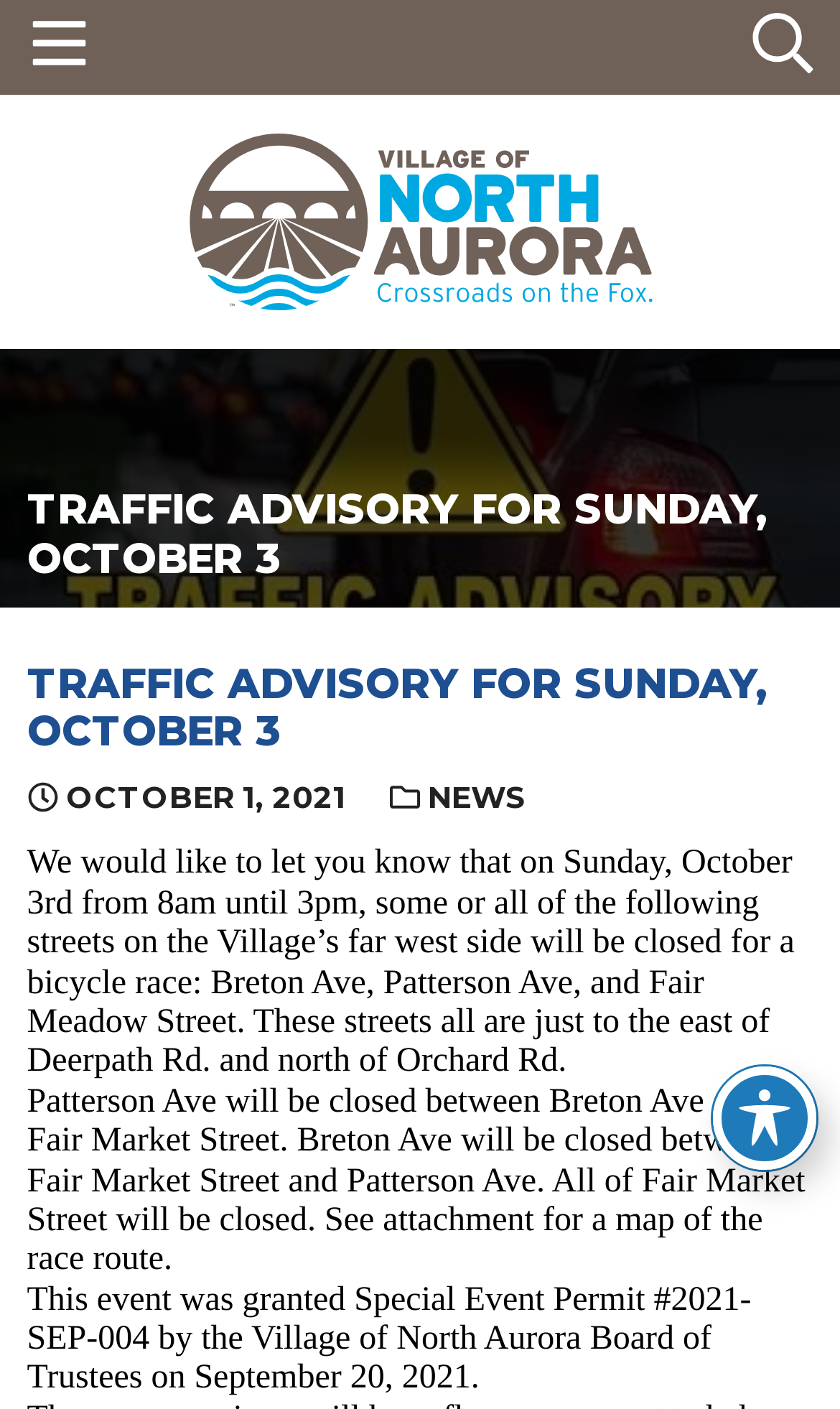Given the element description: "Posted on October 1, 2021", predict the bounding box coordinates of this UI element. The coordinates must be four float numbers between 0 and 1, given as [left, top, right, bottom].

[0.078, 0.554, 0.412, 0.579]